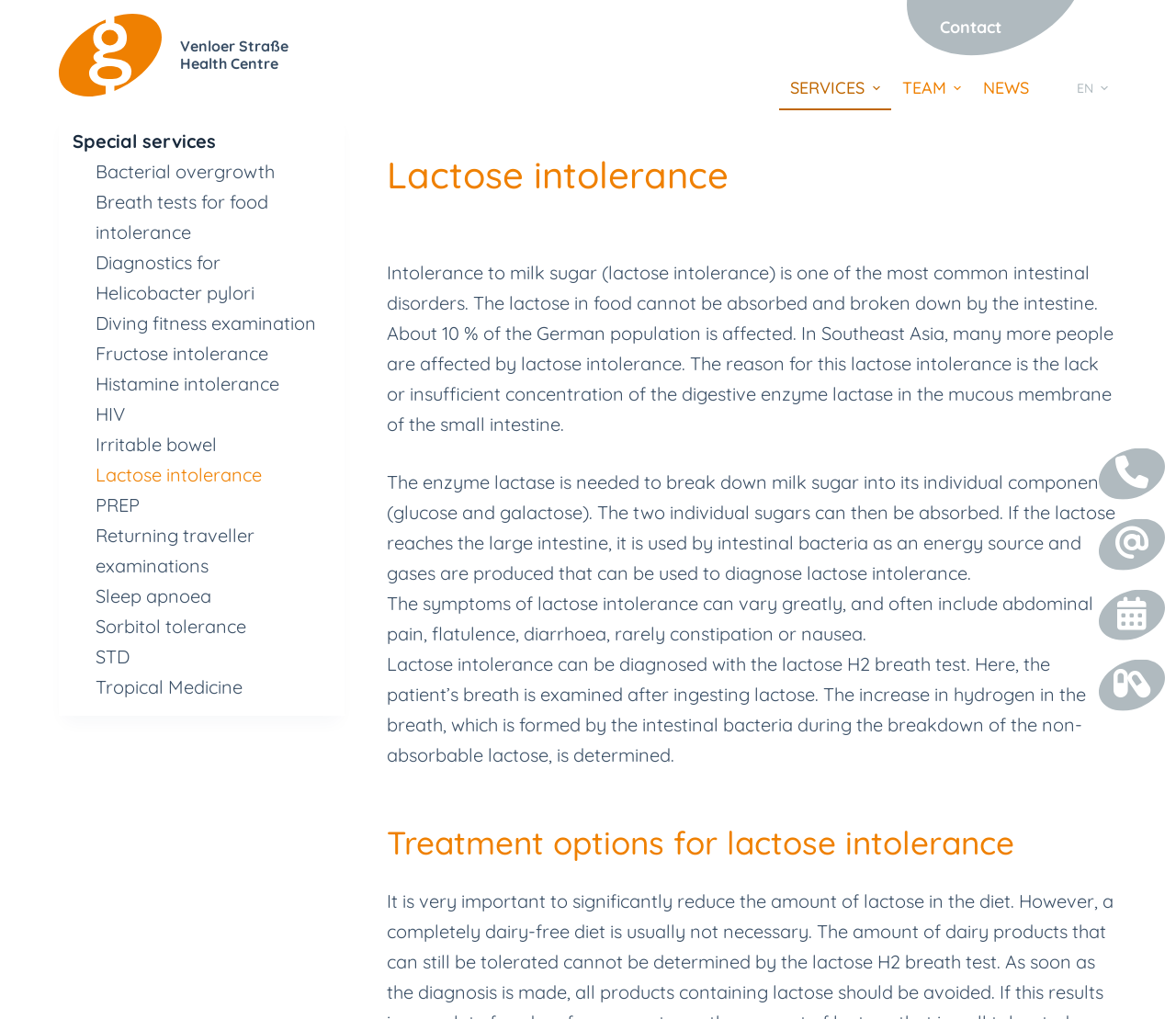Please reply with a single word or brief phrase to the question: 
How many menu items are in the 'Header Menu'?

4